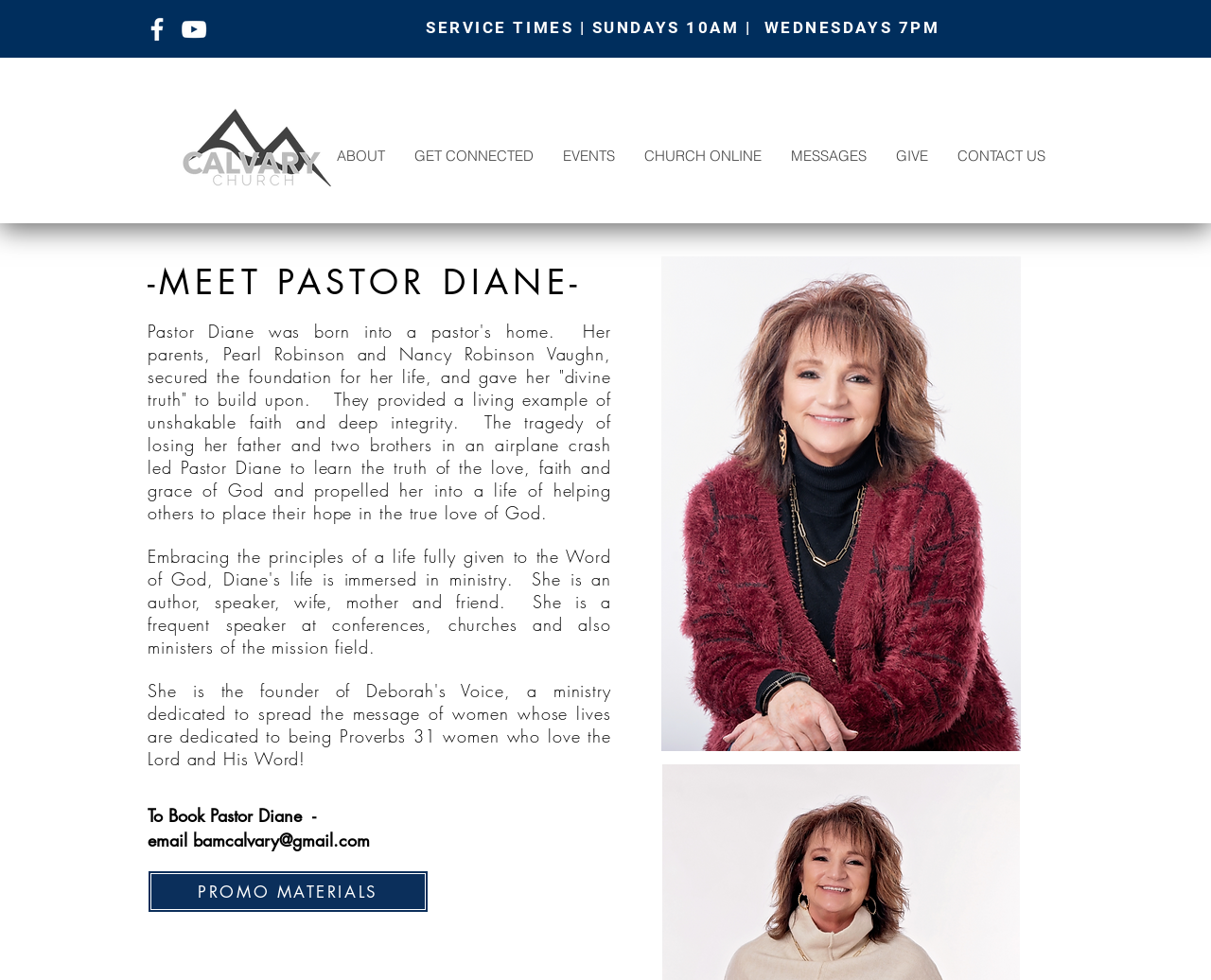Locate the coordinates of the bounding box for the clickable region that fulfills this instruction: "View Pastor Diane's promo materials".

[0.122, 0.888, 0.354, 0.932]